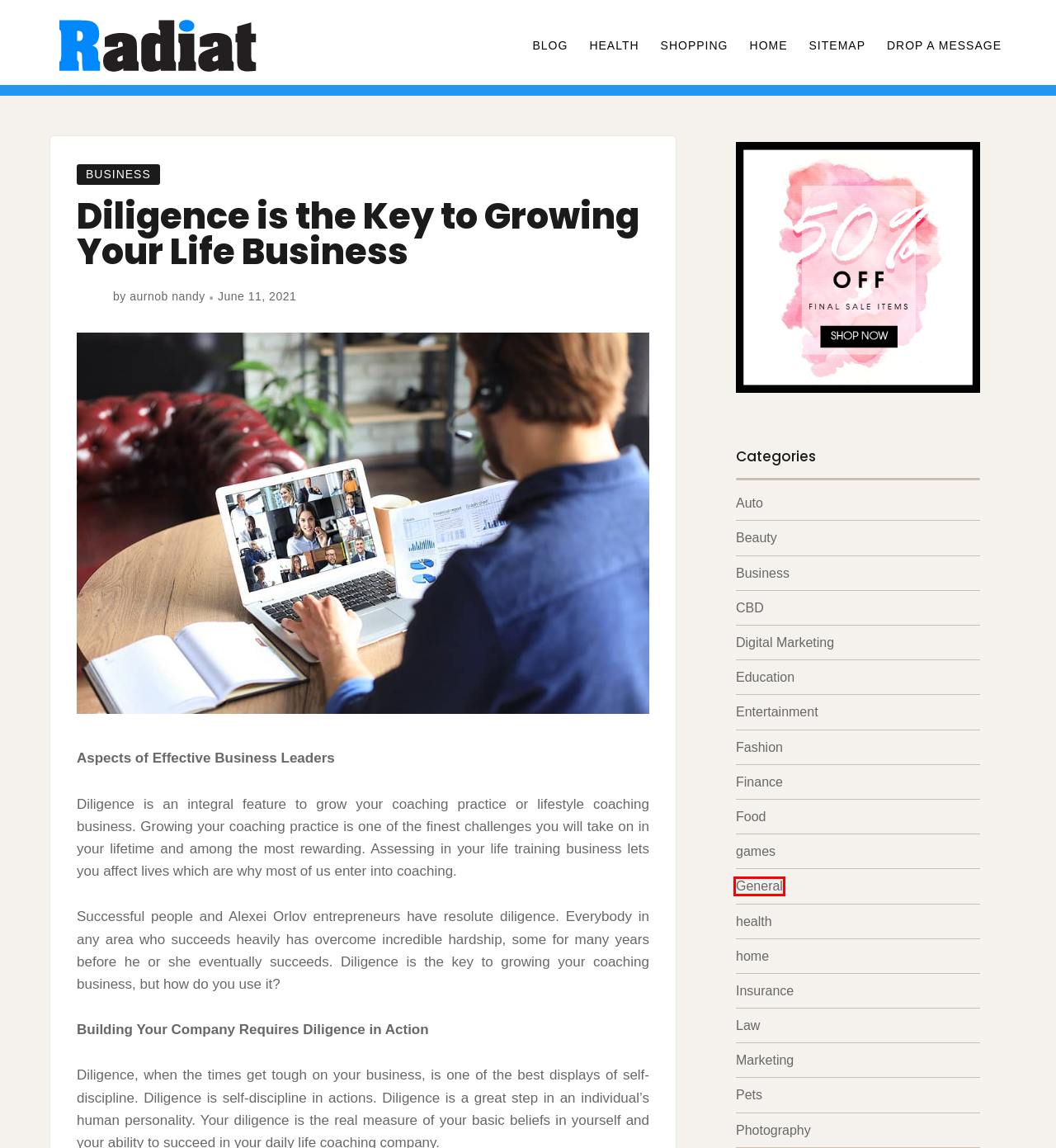Review the screenshot of a webpage that includes a red bounding box. Choose the most suitable webpage description that matches the new webpage after clicking the element within the red bounding box. Here are the candidates:
A. Blog - Radiat
B. Education Archives - Radiat
C. Fashion Archives - Radiat
D. Insurance Archives - Radiat
E. Auto Archives - Radiat
F. Marketing Archives - Radiat
G. Food Archives - Radiat
H. General Archives - Radiat

H